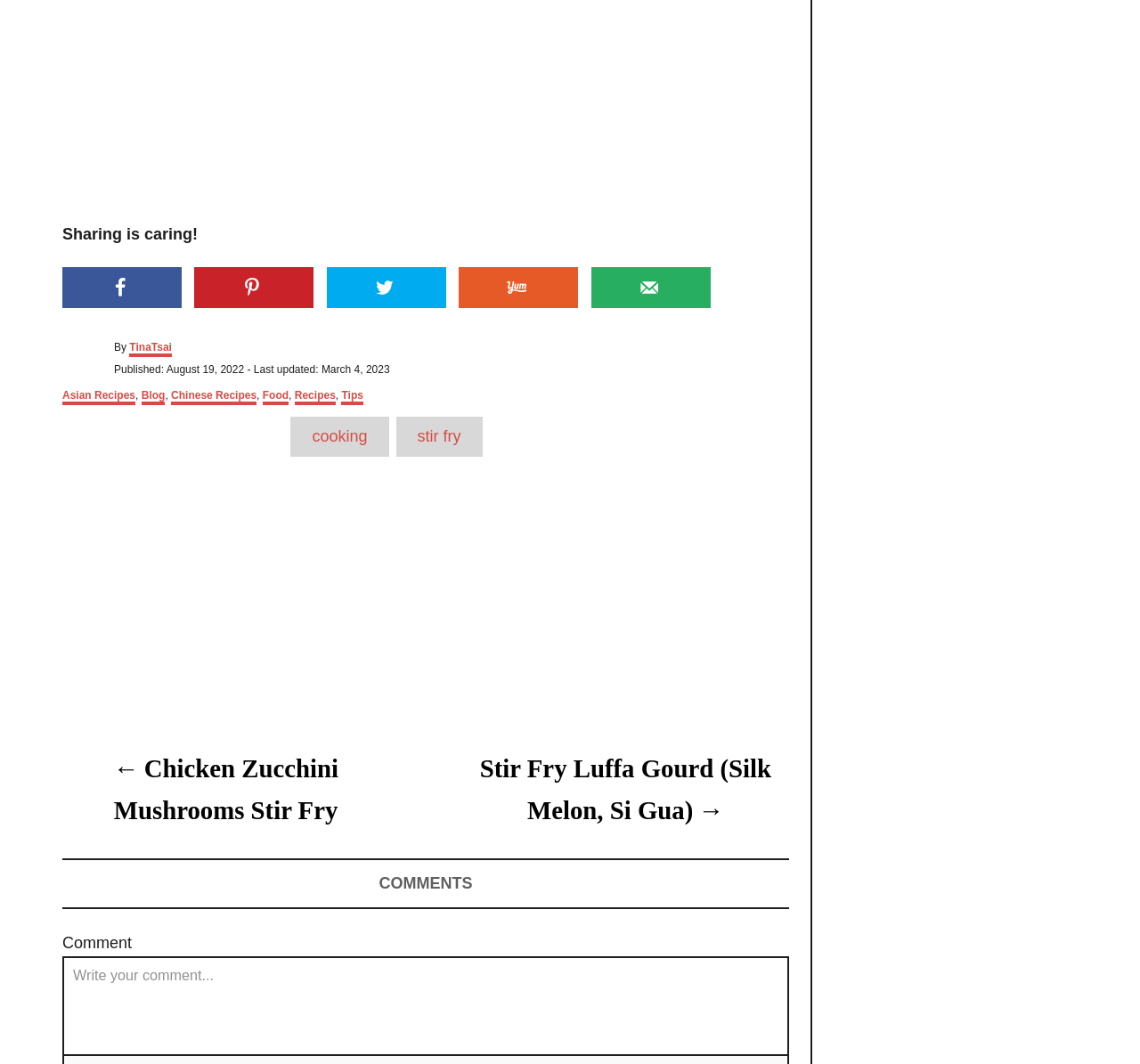Based on the visual content of the image, answer the question thoroughly: What is the title of the previous post?

The title of the previous post is mentioned in the post navigation section, which provides links to navigate to previous and next posts.